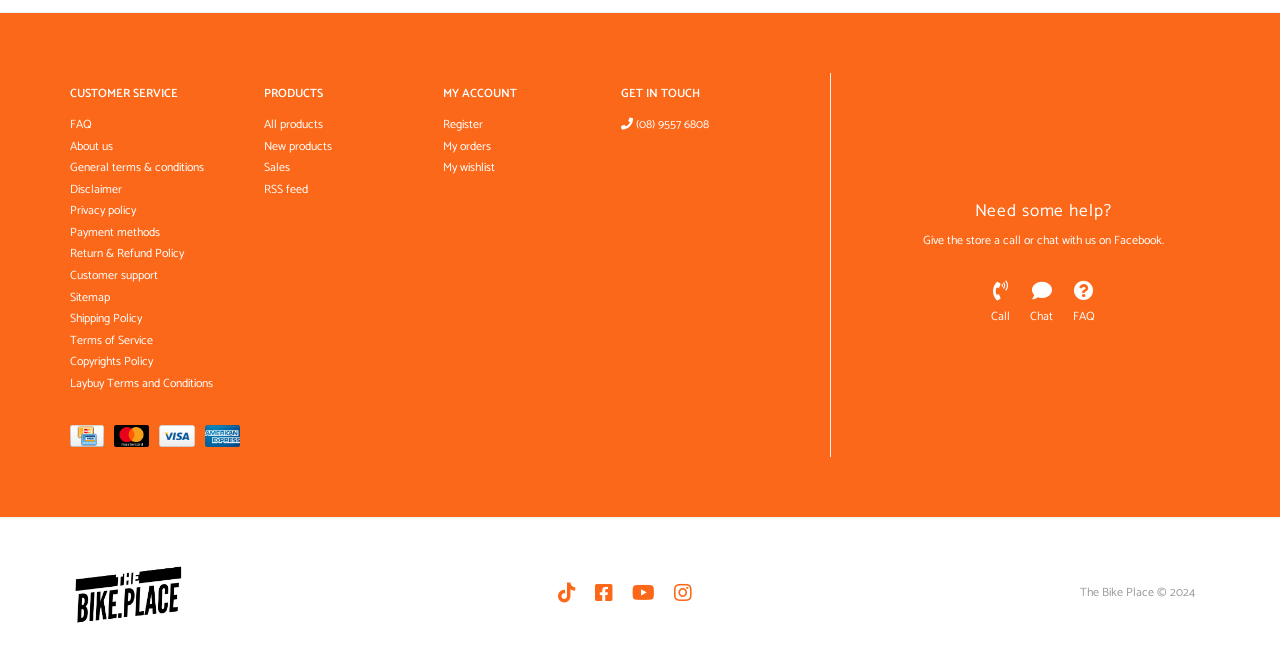Please provide a detailed answer to the question below by examining the image:
What are the main categories on the webpage?

The main categories on the webpage are Customer Service, Products, My Account, and Get in Touch, as indicated by the headings on the webpage.